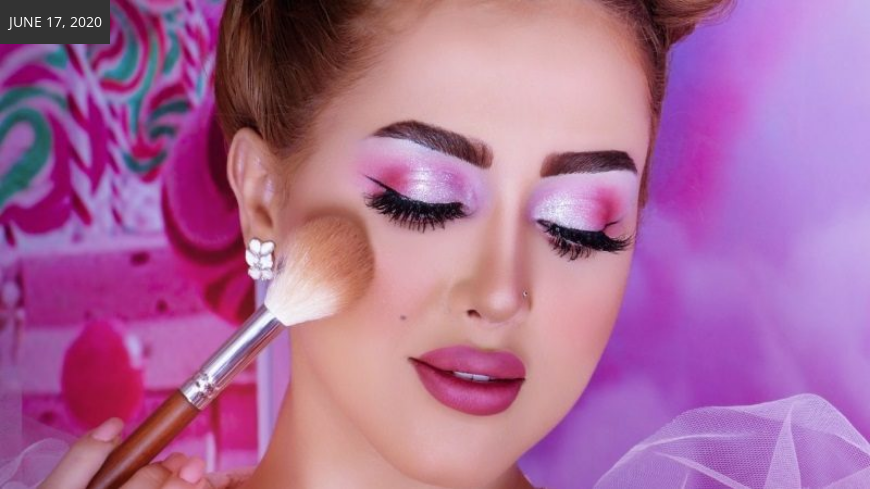What is the style of the background in the image? Examine the screenshot and reply using just one word or a brief phrase.

Colorful, abstract